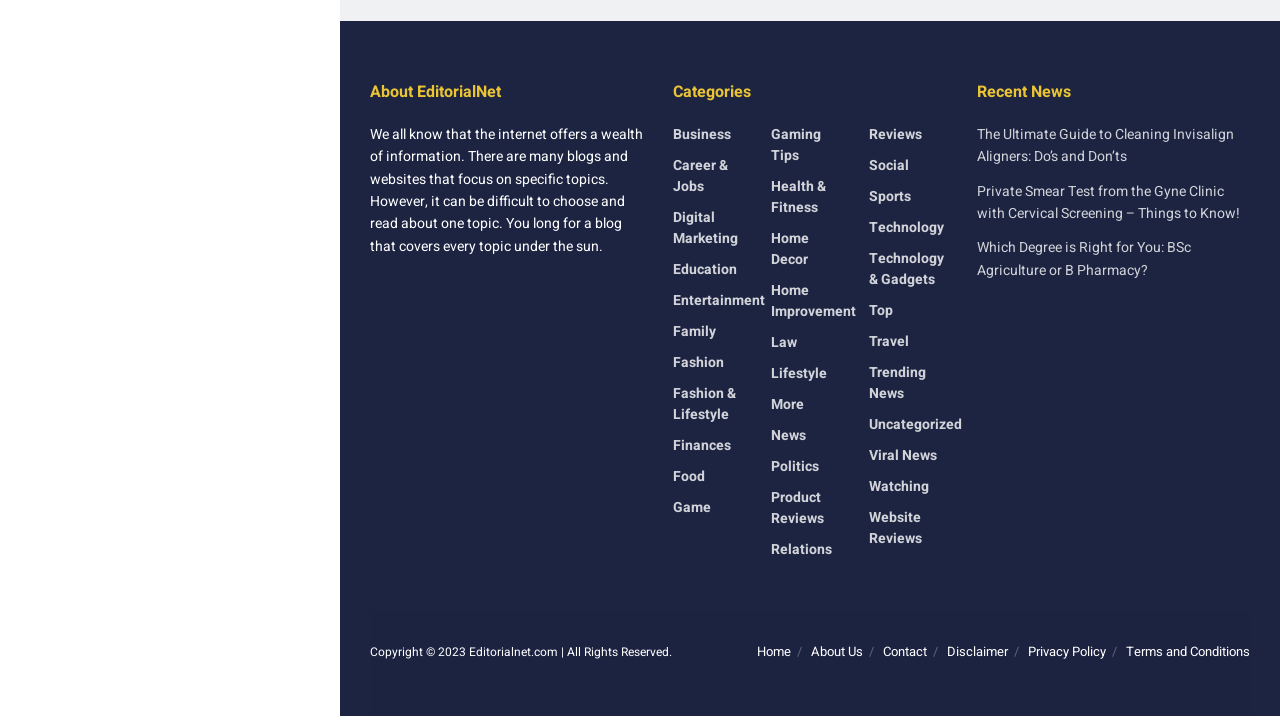Determine the bounding box of the UI element mentioned here: "Terms and Conditions". The coordinates must be in the format [left, top, right, bottom] with values ranging from 0 to 1.

[0.88, 0.897, 0.977, 0.923]